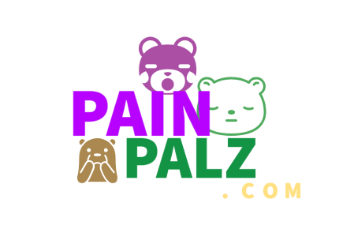How many bear characters are in the logo?
Give a detailed explanation using the information visible in the image.

The logo features three stylized bear characters, each radiating a different emotion, which emphasizes the brand's approachable and friendly nature.